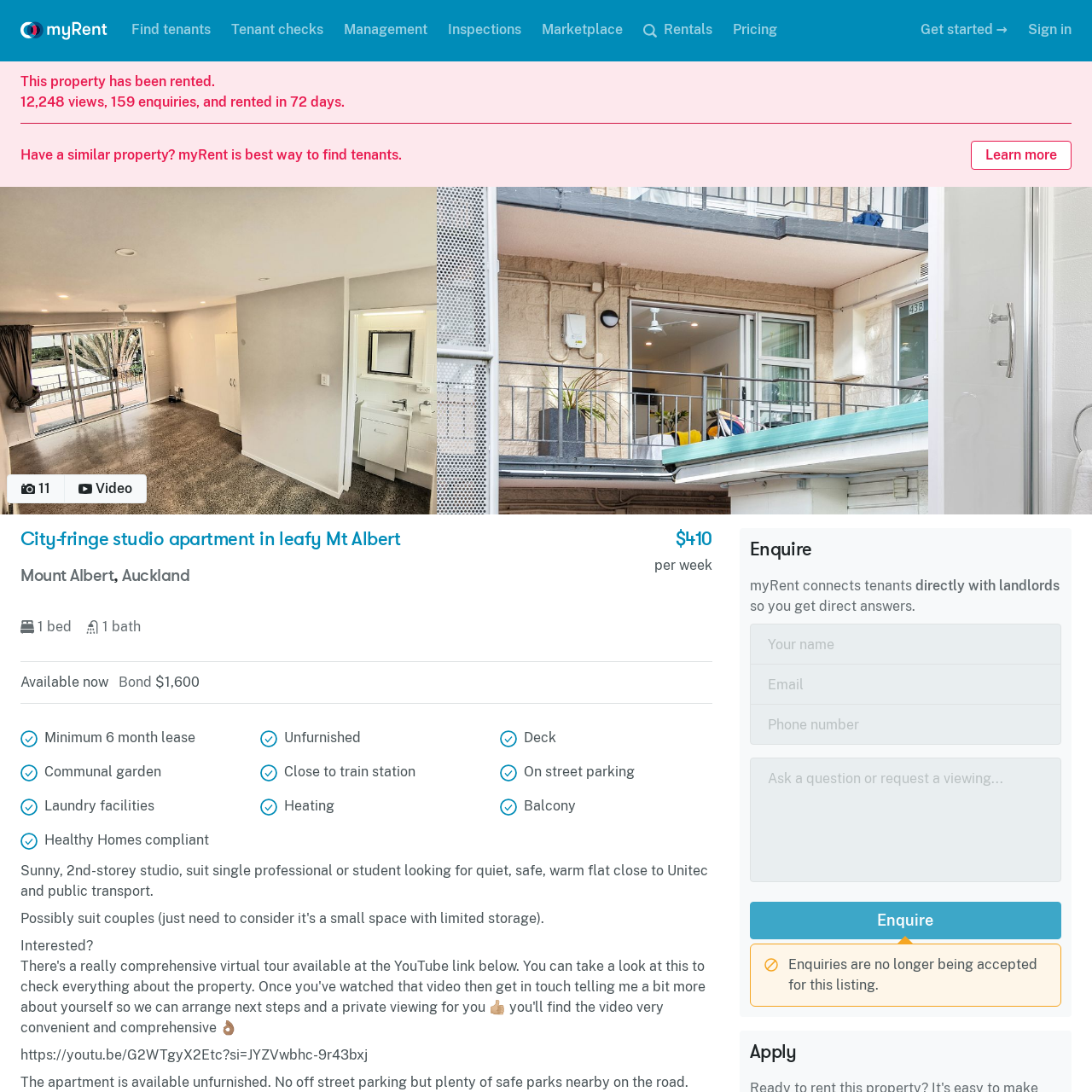Articulate a detailed description of the image enclosed by the red outline.

The image features a stylized representation of a house, which is commonly used to signify the concept of home or real estate. This graphic element is likely part of a property listing or rental service website, aimed at attracting potential tenants or buyers. The context surrounding this image suggests it could be associated with an apartment for rent in Mount Albert, Auckland, as highlighted in the surrounding text. The overall theme emphasizes housing availability and the rental market, appealing to individuals seeking accommodation options.